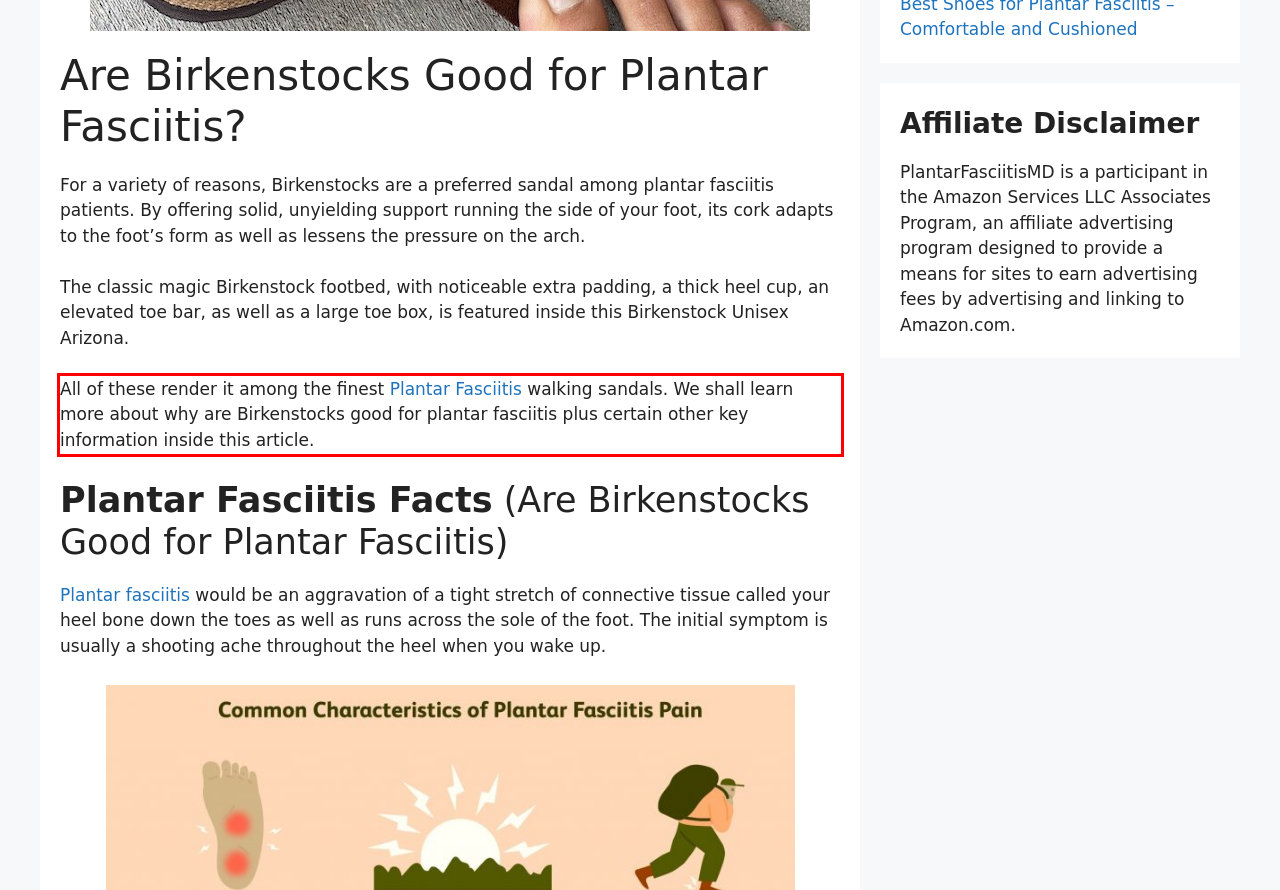The screenshot provided shows a webpage with a red bounding box. Apply OCR to the text within this red bounding box and provide the extracted content.

All of these render it among the finest Plantar Fasciitis walking sandals. We shall learn more about why are Birkenstocks good for plantar fasciitis plus certain other key information inside this article.